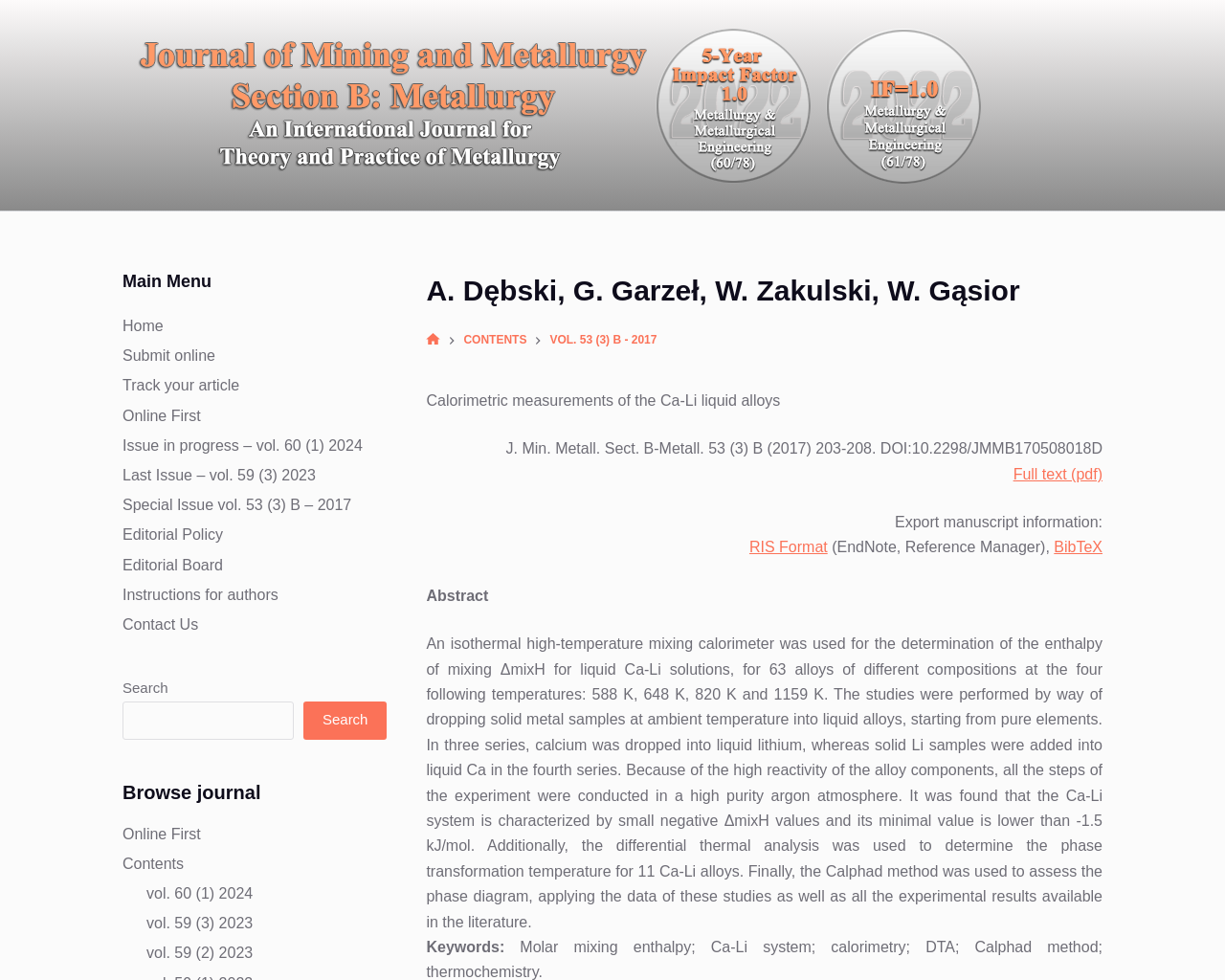Describe in detail what you see on the webpage.

This webpage appears to be a journal article page from the "Journal of Mining and Metallurgy, Section B: Metallurgy". At the top, there is a link to "Skip to content" and the journal title with an accompanying image. Below this, there is a header section with the article title "A. Dębski, G. Garzeł, W. Zakulski, W. Gąsior" and several links, including "CONTENTS" and "VOL. 53 (3) B - 2017". 

To the right of the article title, there are three small images and a link. The main content of the page is divided into two sections. On the left, there is a menu with links to "Home", "Submit online", "Track your article", and other journal-related pages. Below this menu, there is a search bar with a "Search" button.

On the right side of the page, the article content is displayed. The article title is repeated, followed by the abstract, which describes a study on the enthalpy of mixing for liquid Ca-Li solutions. Below the abstract, there are links to "Full text (pdf)" and options to export the manuscript information in different formats. The keywords for the article are also listed.

At the bottom of the page, there are more links to browse the journal, including "Online First", "Contents", and specific volume numbers.